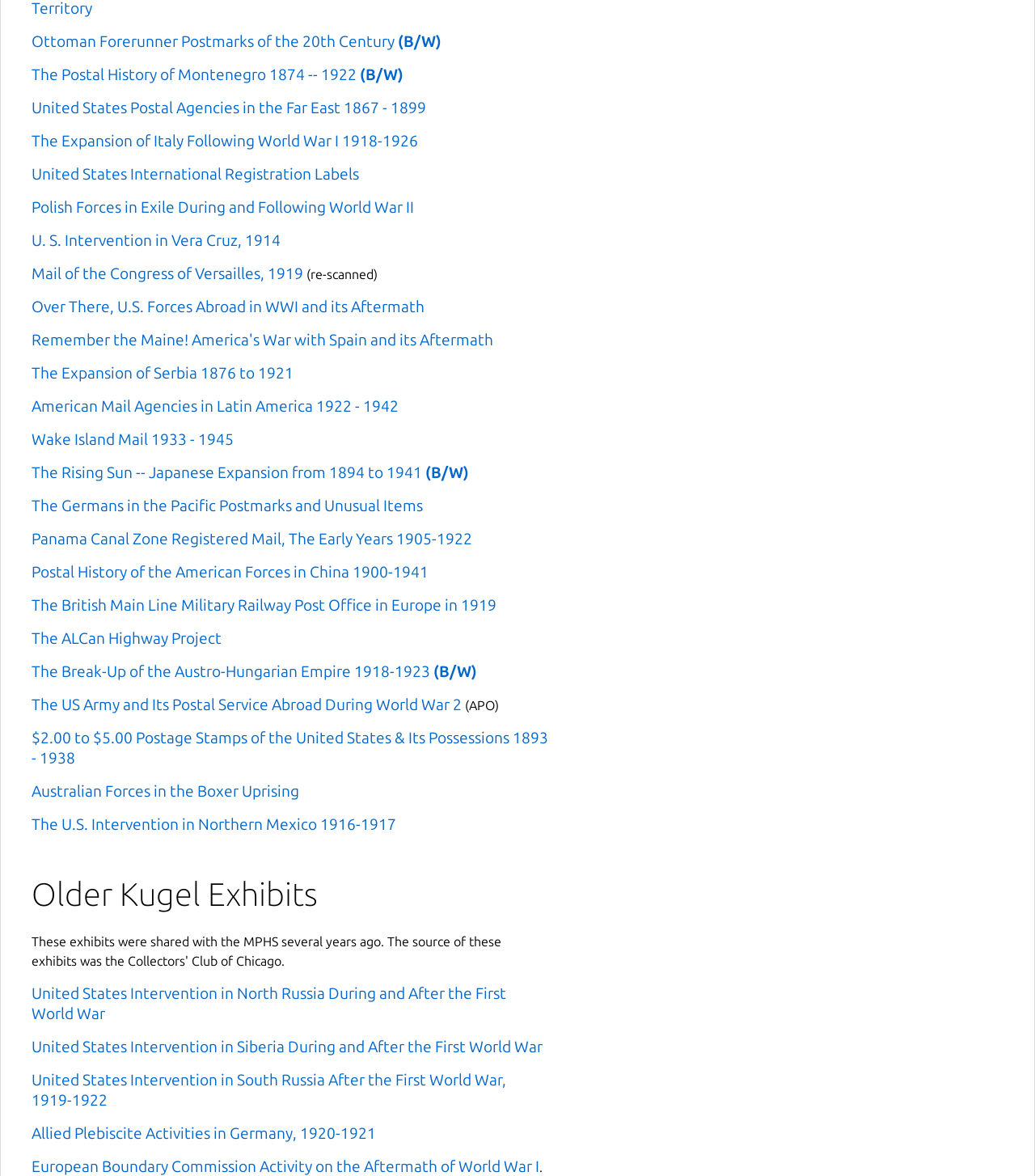Find the bounding box of the UI element described as: "United States International Registration Labels". The bounding box coordinates should be given as four float values between 0 and 1, i.e., [left, top, right, bottom].

[0.031, 0.14, 0.347, 0.156]